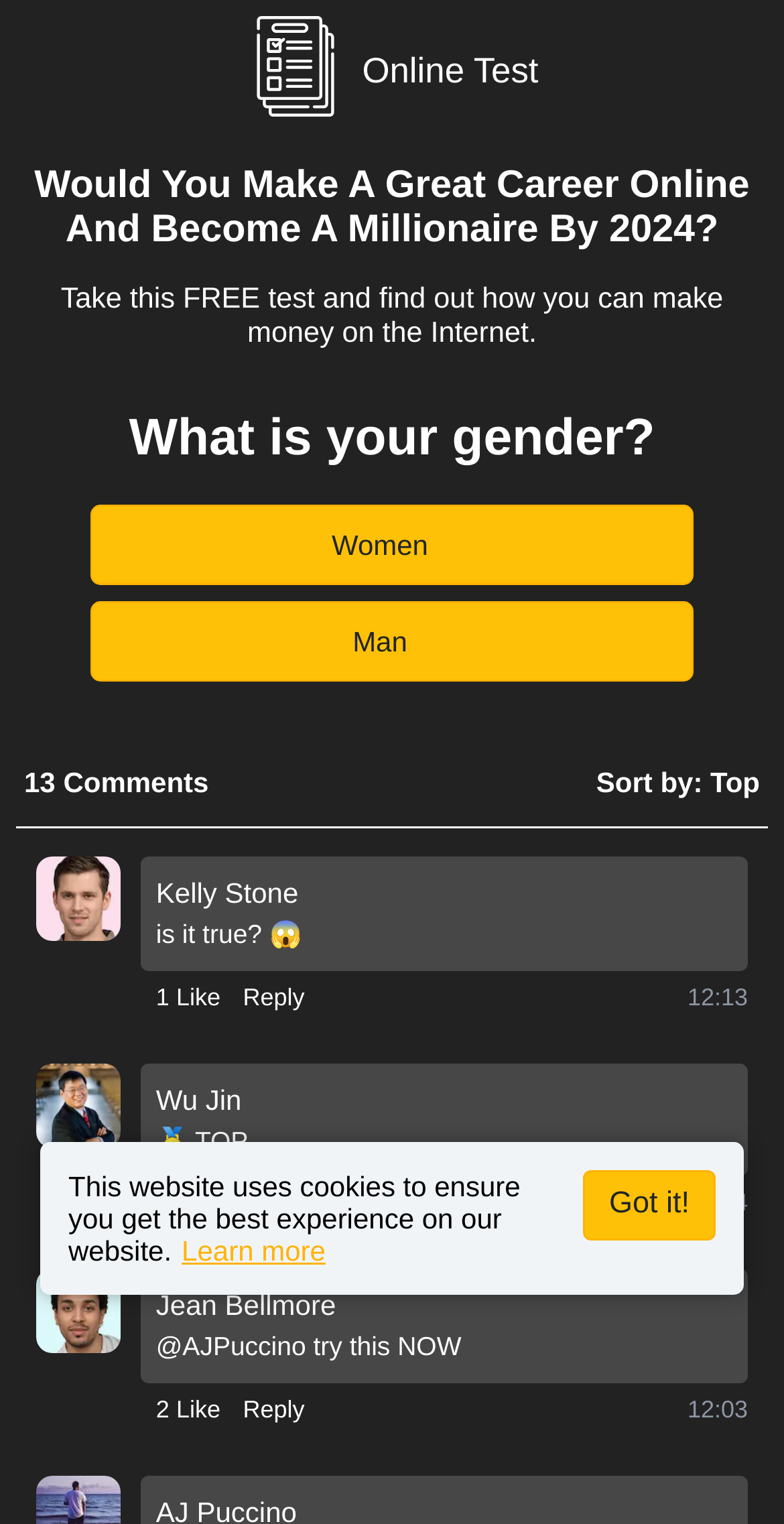What is the purpose of the 'Got it!' button?
Using the details from the image, give an elaborate explanation to answer the question.

The 'Got it!' button is located near the text 'This website uses cookies to ensure you get the best experience on our website.' which suggests that the button is used to accept the use of cookies on the website.